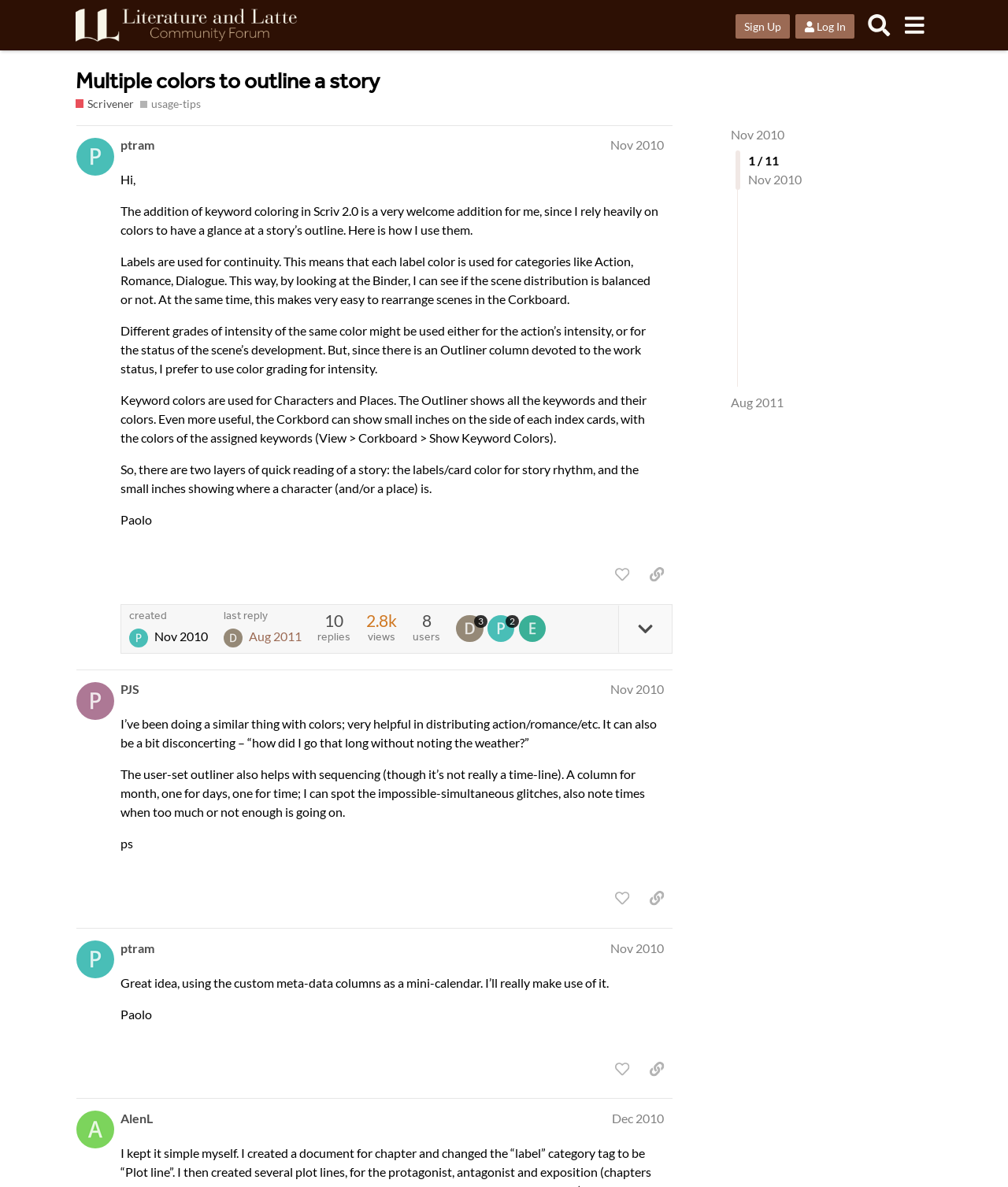Give a short answer using one word or phrase for the question:
How many views does this thread have?

2.8k